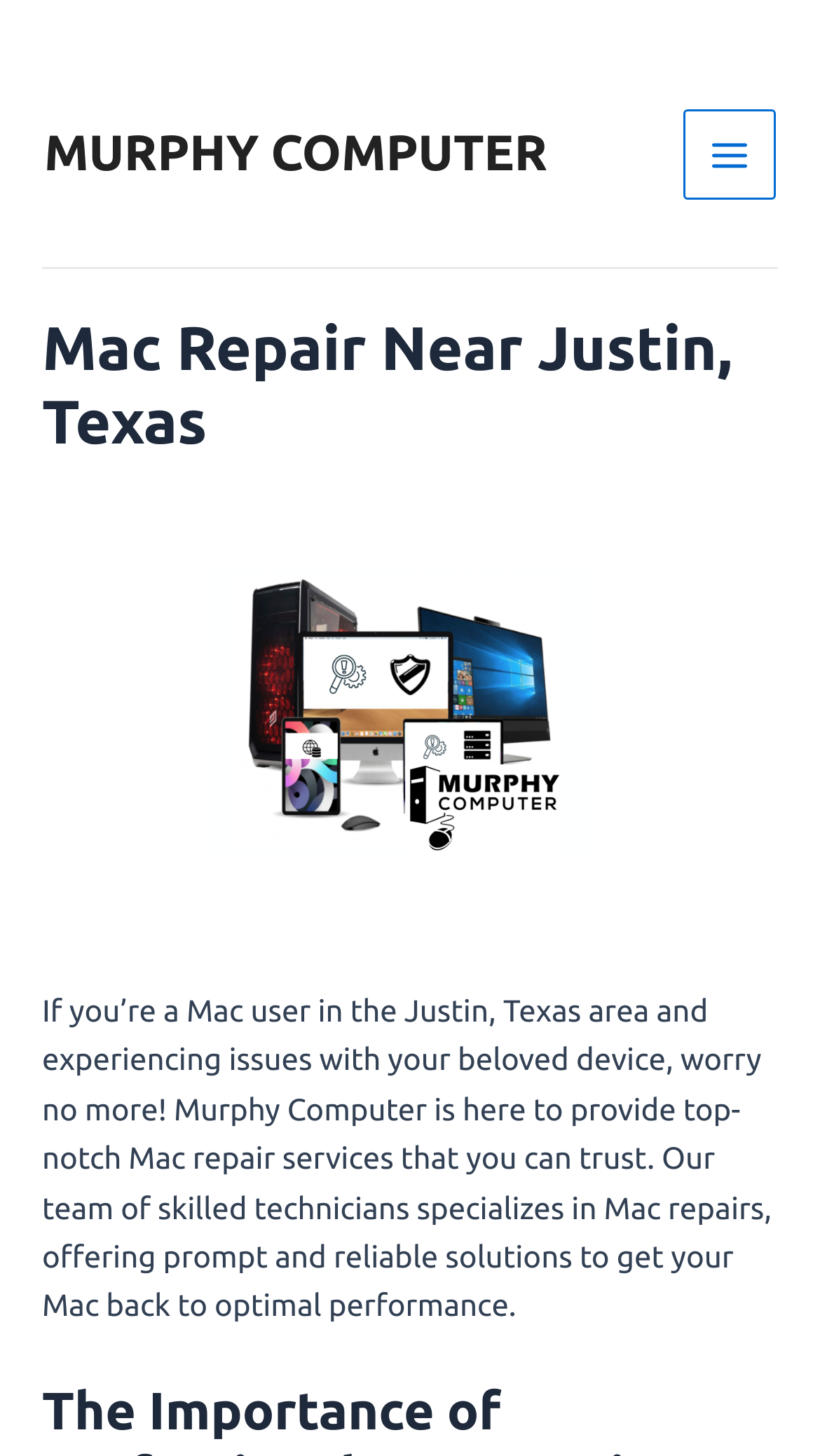Find the main header of the webpage and produce its text content.

Mac Repair Near Justin, Texas